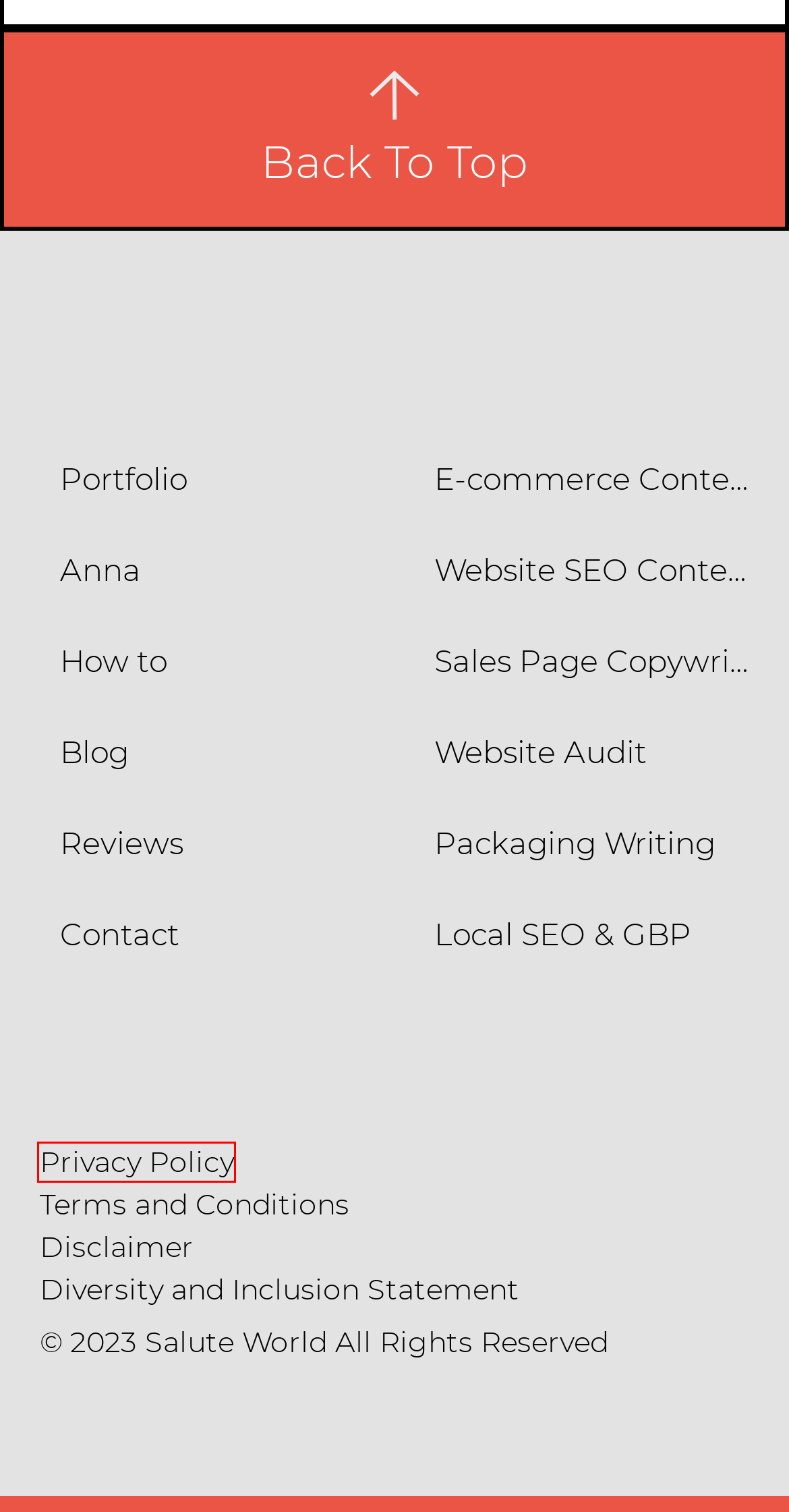You are given a screenshot depicting a webpage with a red bounding box around a UI element. Select the description that best corresponds to the new webpage after clicking the selected element. Here are the choices:
A. Copywriting and Website Audit | Salute World
B. Sales Page Copywriting | Brisbane | Salute World
C. Contact | Copywriter in Brisbane | Salute World
D. Privacy Policy | Salute World
E. Terms & Conditions | Salute World
F. Diversity and Inclusion statement | Salute World
G. Portfolio of copywriter | Salute World
H. E-commerce content writer | Salute World

D